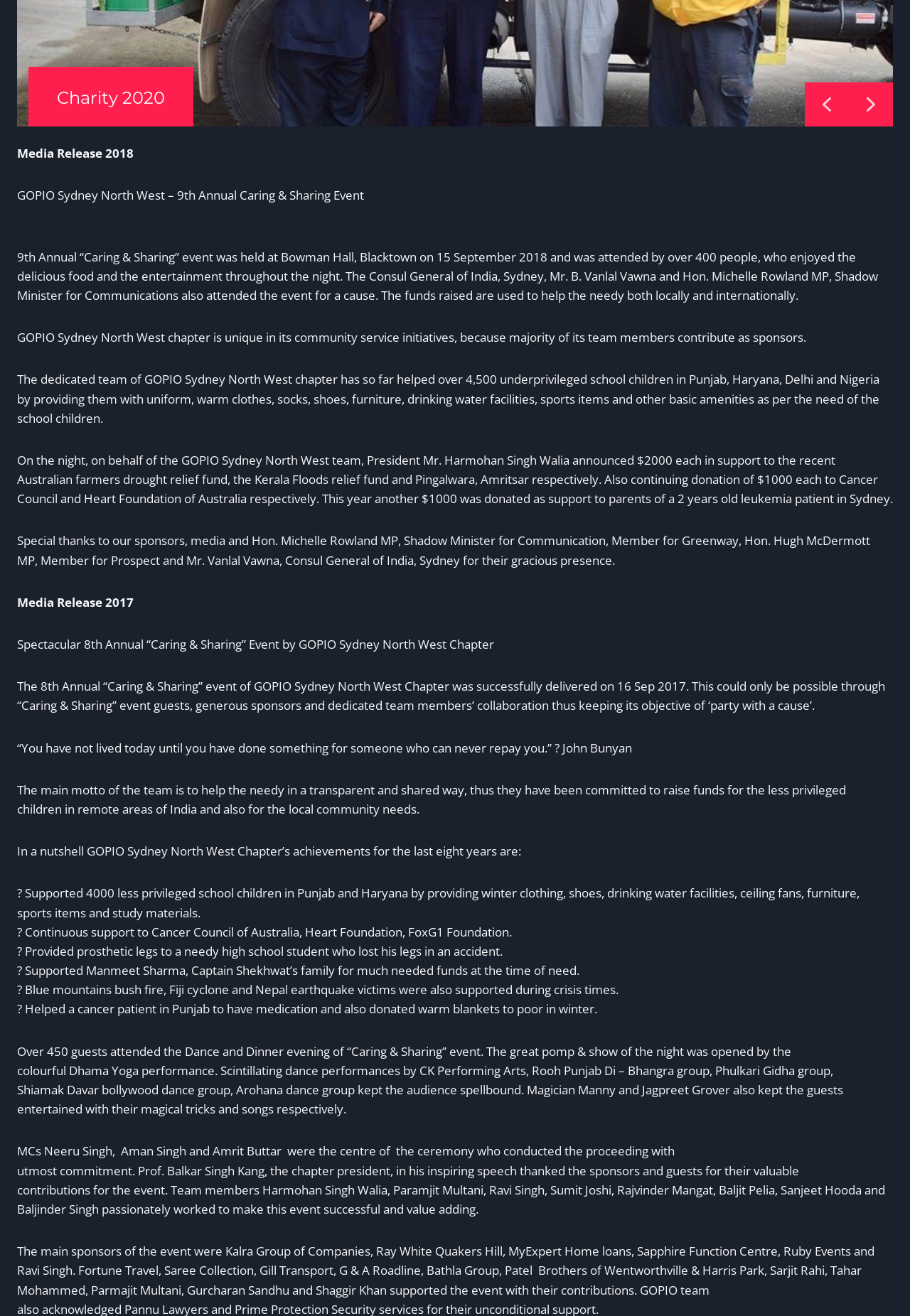Determine the bounding box for the UI element that matches this description: "aria-label="previous arrow"".

[0.884, 0.063, 0.933, 0.096]